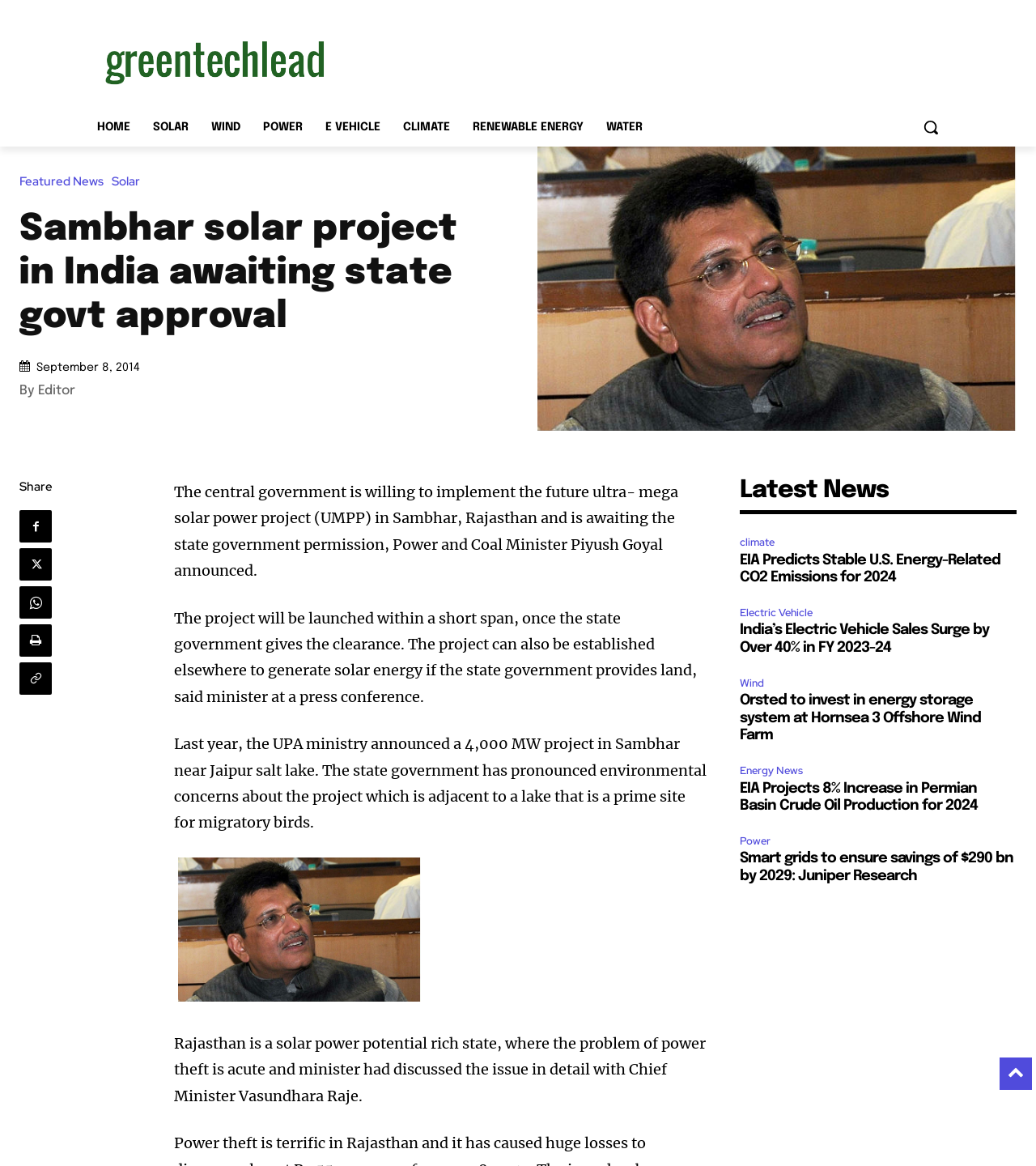Determine the bounding box coordinates of the area to click in order to meet this instruction: "Click the HOME link".

[0.083, 0.092, 0.137, 0.126]